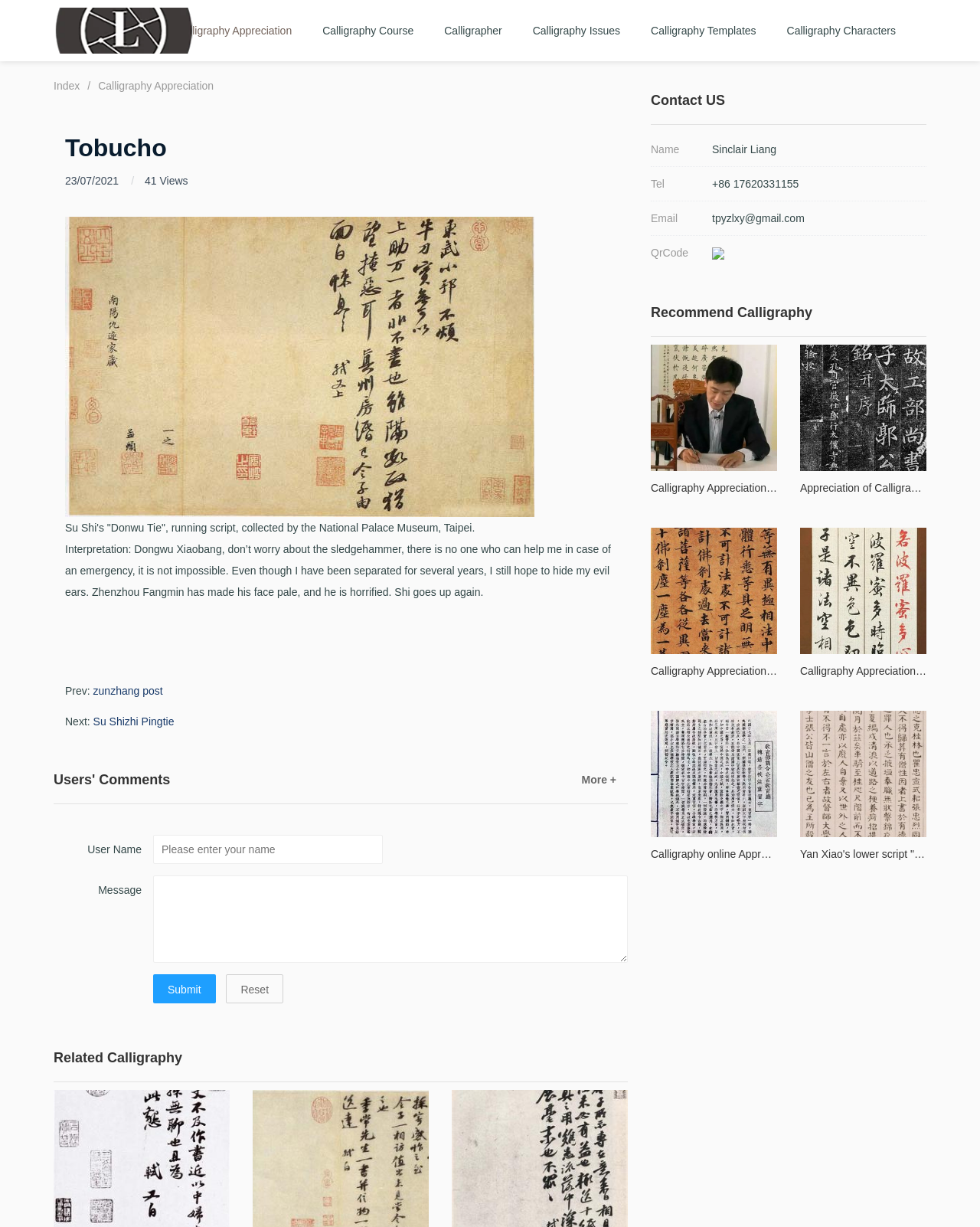Pinpoint the bounding box coordinates for the area that should be clicked to perform the following instruction: "Click on Calligraphy Appreciation".

[0.164, 0.006, 0.313, 0.044]